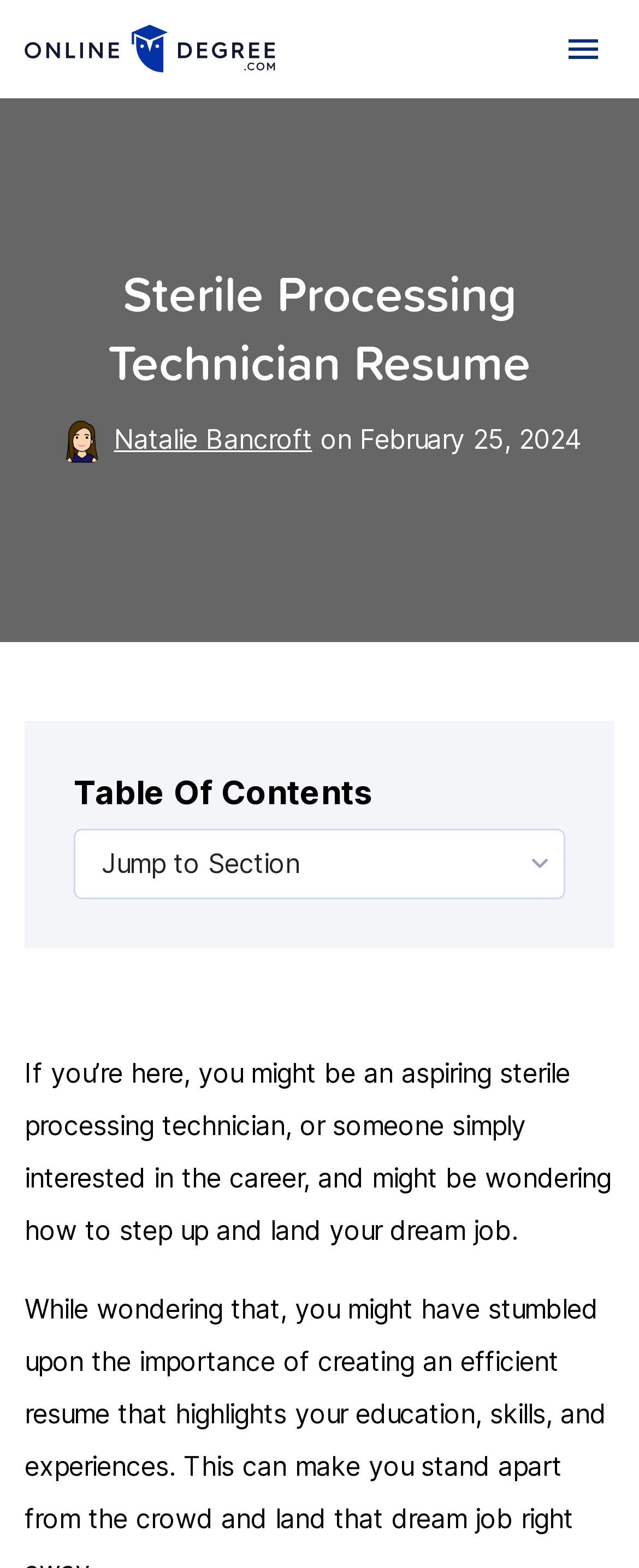Identify the bounding box for the element characterized by the following description: "aria-label="OnlineDegree.com"".

[0.038, 0.016, 0.432, 0.047]